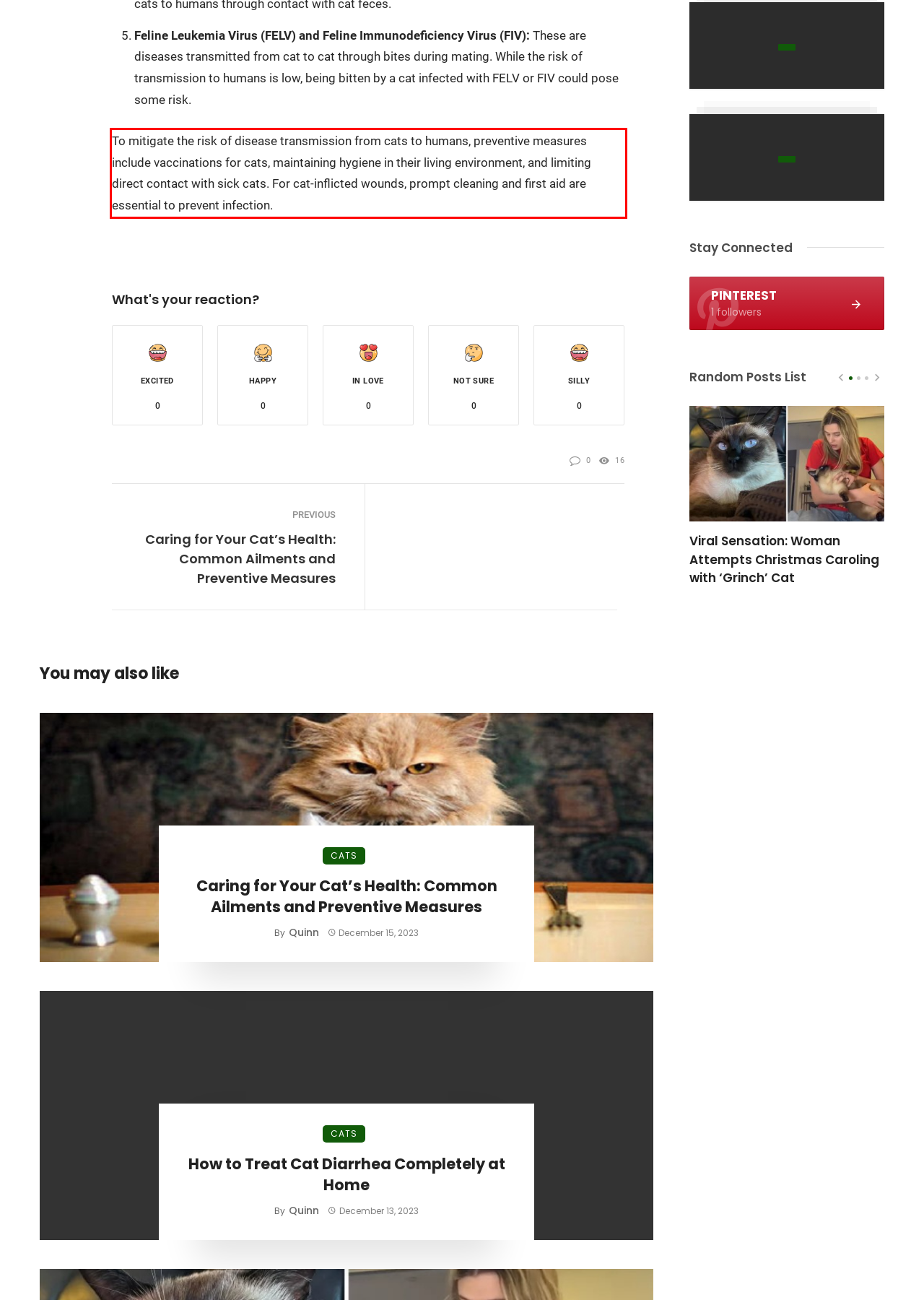You have a screenshot of a webpage where a UI element is enclosed in a red rectangle. Perform OCR to capture the text inside this red rectangle.

To mitigate the risk of disease transmission from cats to humans, preventive measures include vaccinations for cats, maintaining hygiene in their living environment, and limiting direct contact with sick cats. For cat-inflicted wounds, prompt cleaning and first aid are essential to prevent infection.